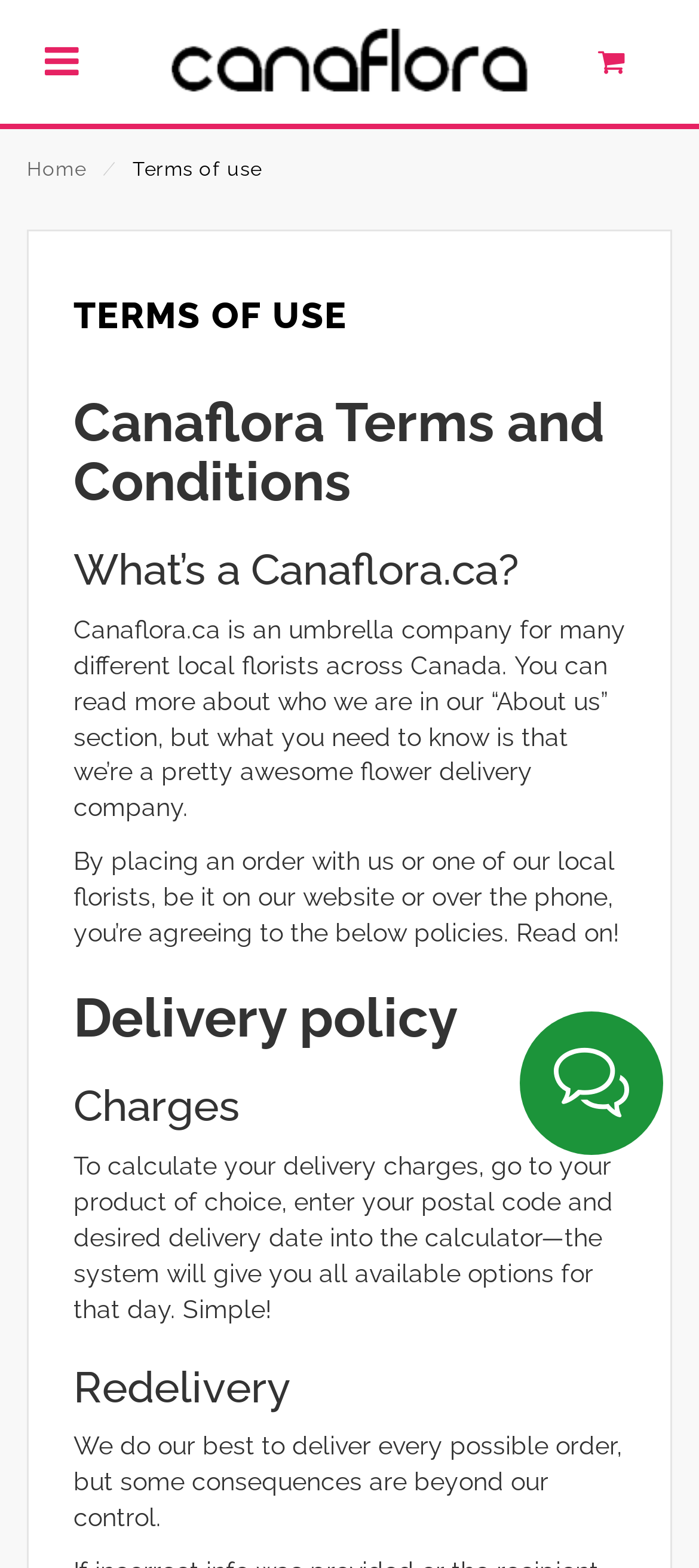Use a single word or phrase to answer the question: 
What is the relationship between Canaflora.ca and local florists?

Umbrella company